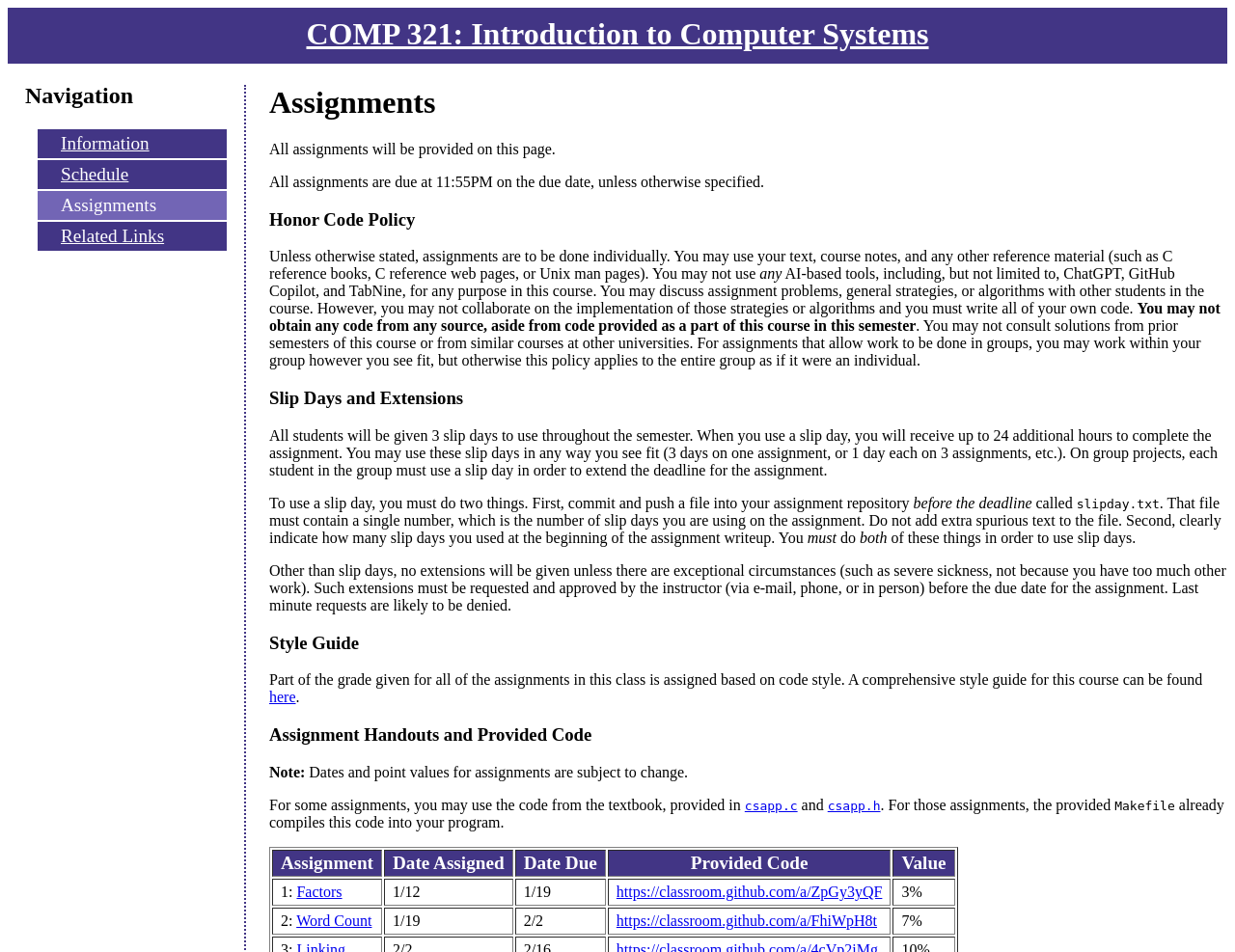Identify the bounding box of the UI element described as follows: "https://classroom.github.com/a/FhiWpH8t". Provide the coordinates as four float numbers in the range of 0 to 1 [left, top, right, bottom].

[0.499, 0.958, 0.71, 0.975]